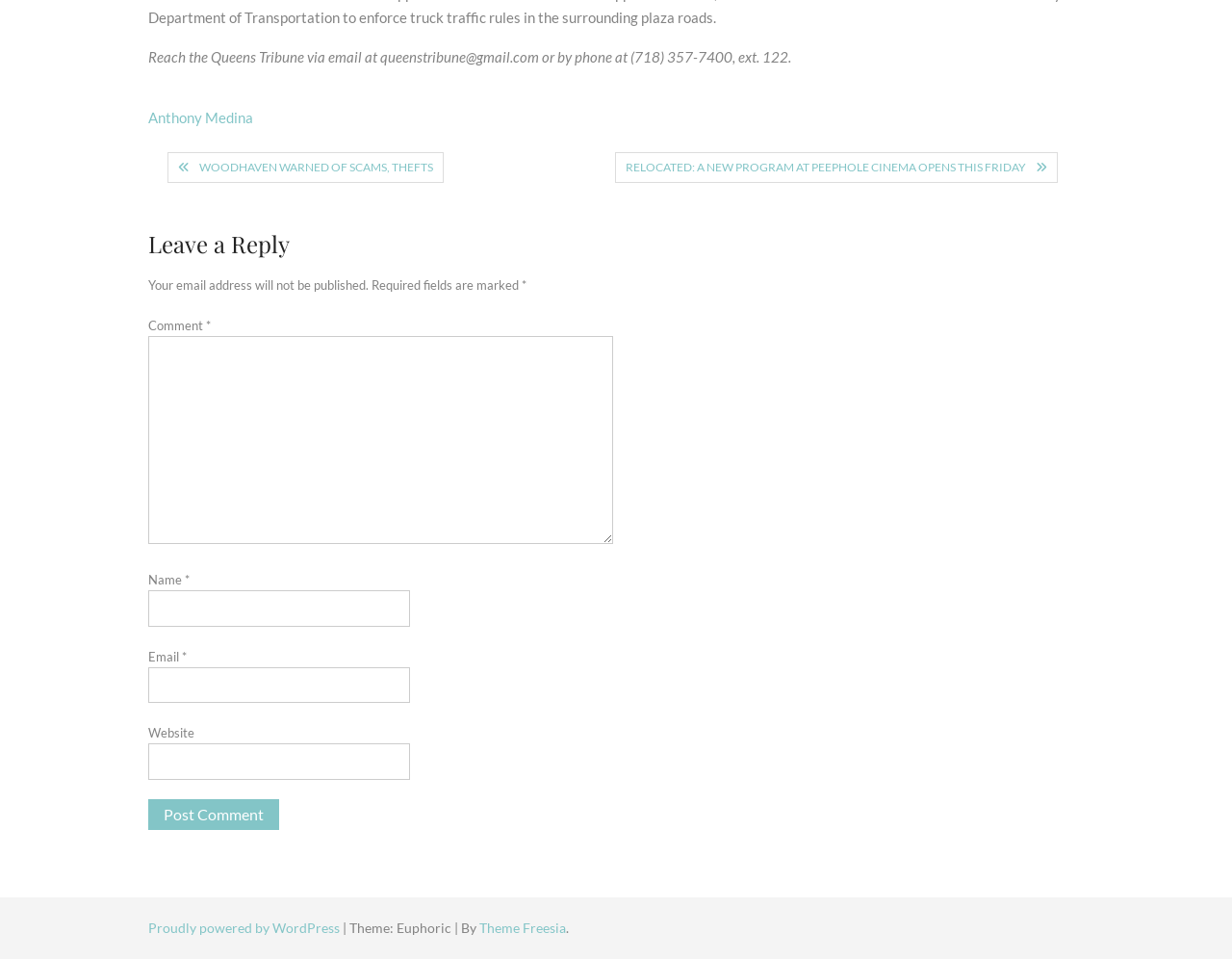What is the phone number to reach the Queens Tribune?
Using the image, respond with a single word or phrase.

(718) 357-7400, ext. 122